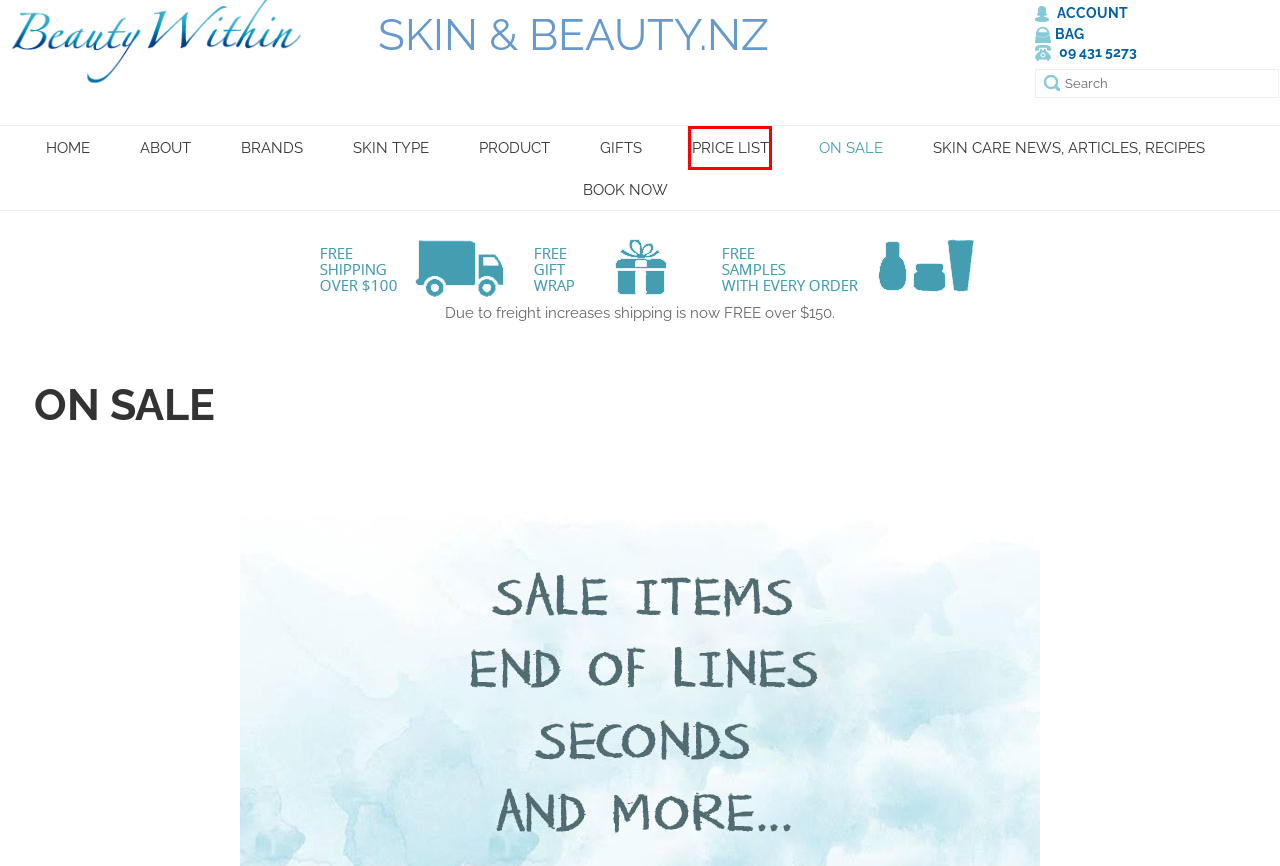You are provided a screenshot of a webpage featuring a red bounding box around a UI element. Choose the webpage description that most accurately represents the new webpage after clicking the element within the red bounding box. Here are the candidates:
A. Beauty Within Skin and beauty products NZ
B. Beauty Within, Skin & Beauty.NZ -- Login
C. Buy Skincare Products|Best Skin Care Brands Online NZ
D. Buy Beauty Products|Best Skin Care Brands Online NZ
E. Skin and Beauty NZ  | News, Articles, Recipes
F. Price List
G. Gift Ideas for Women|Skin & Beauty Gifts + Vouchers|Free P&P Over $100
H. Buy Best Natural Beauty and Skincare Products NZ |Plus FREE Samples

F